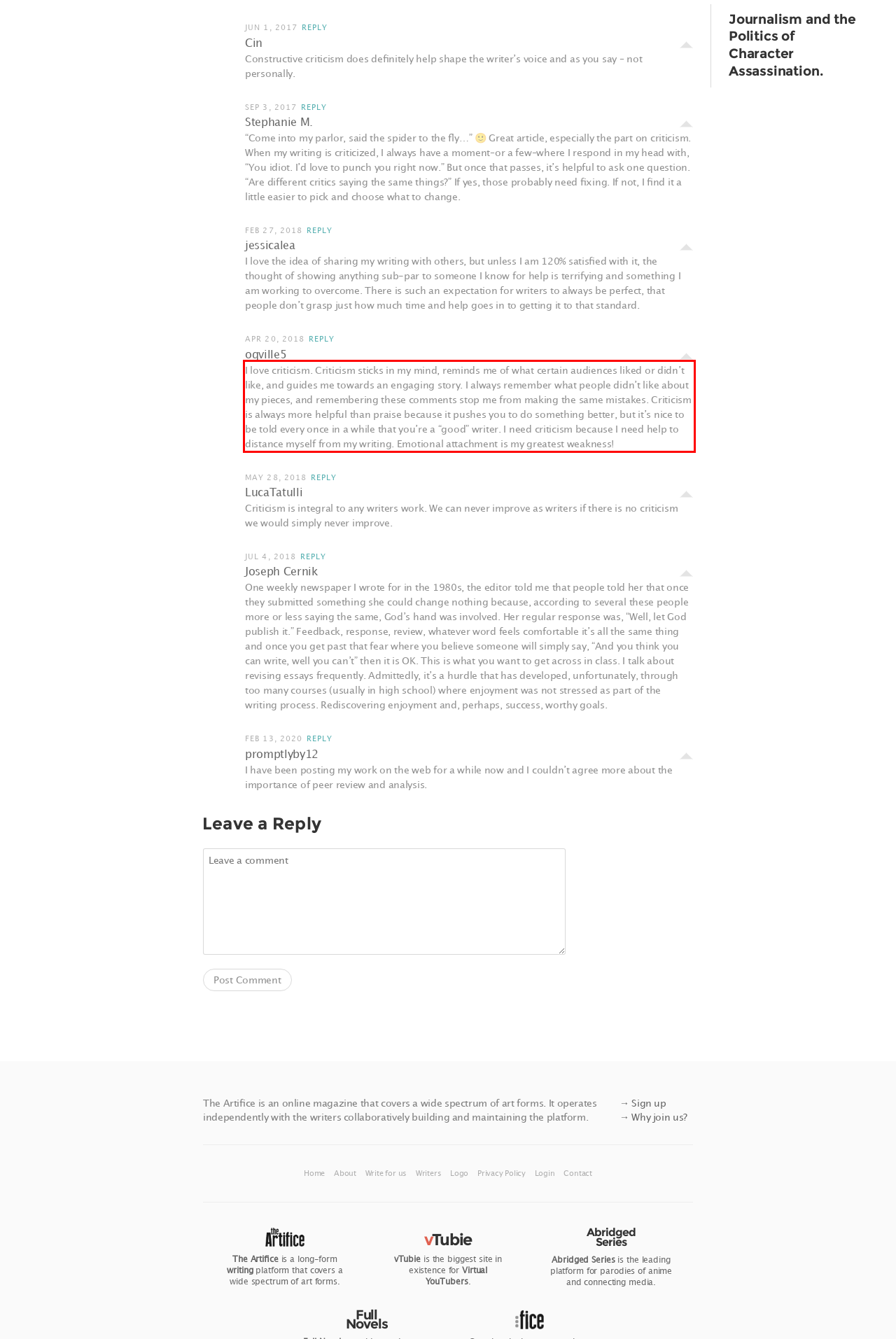Given the screenshot of a webpage, identify the red rectangle bounding box and recognize the text content inside it, generating the extracted text.

I love criticism. Criticism sticks in my mind, reminds me of what certain audiences liked or didn’t like, and guides me towards an engaging story. I always remember what people didn’t like about my pieces, and remembering these comments stop me from making the same mistakes. Criticism is always more helpful than praise because it pushes you to do something better, but it’s nice to be told every once in a while that you’re a “good” writer. I need criticism because I need help to distance myself from my writing. Emotional attachment is my greatest weakness!